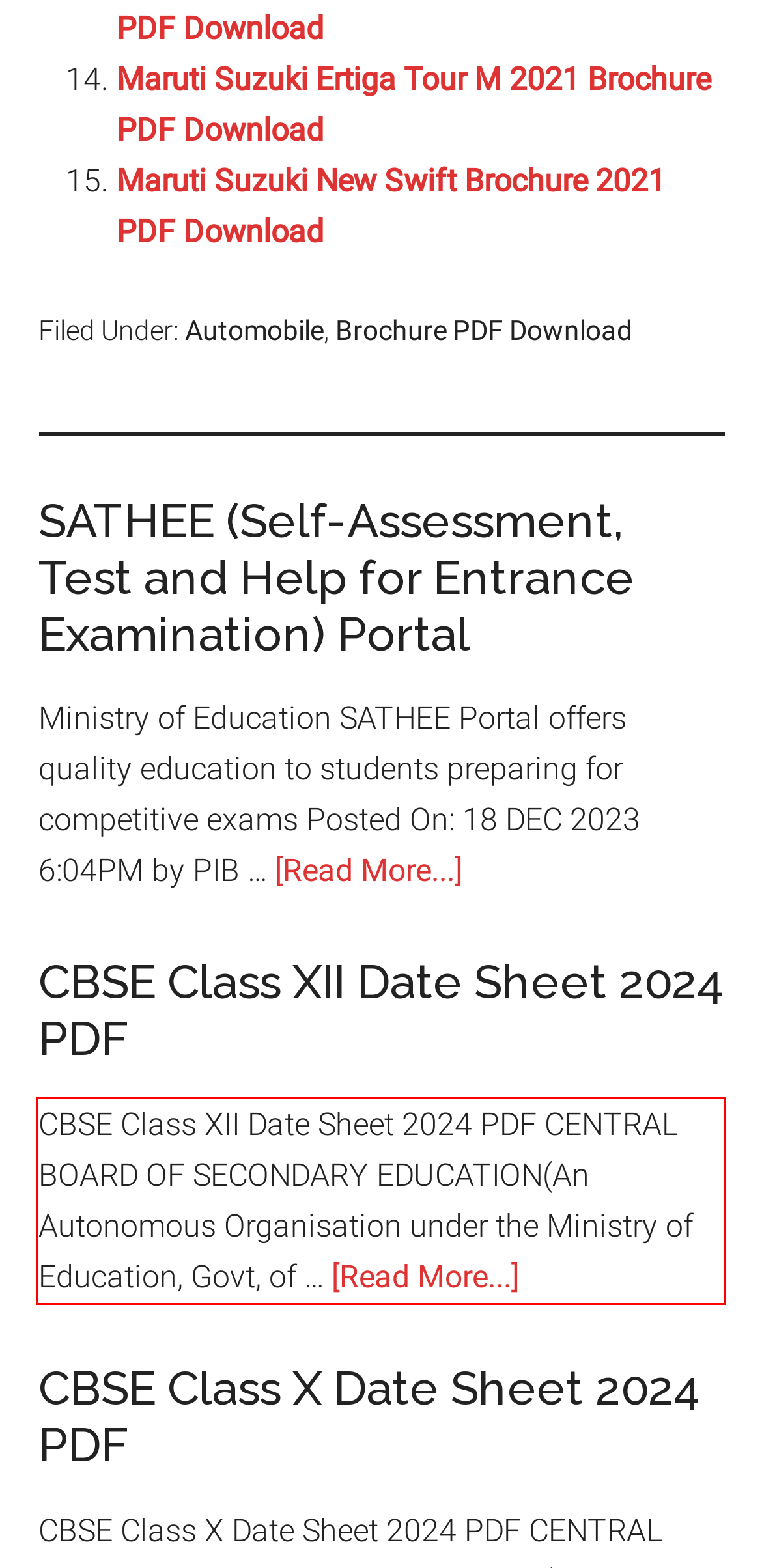Look at the provided screenshot of the webpage and perform OCR on the text within the red bounding box.

CBSE Class XII Date Sheet 2024 PDF CENTRAL BOARD OF SECONDARY EDUCATION(An Autonomous Organisation under the Ministry of Education, Govt, of … [Read More...] about CBSE Class XII Date Sheet 2024 PDF